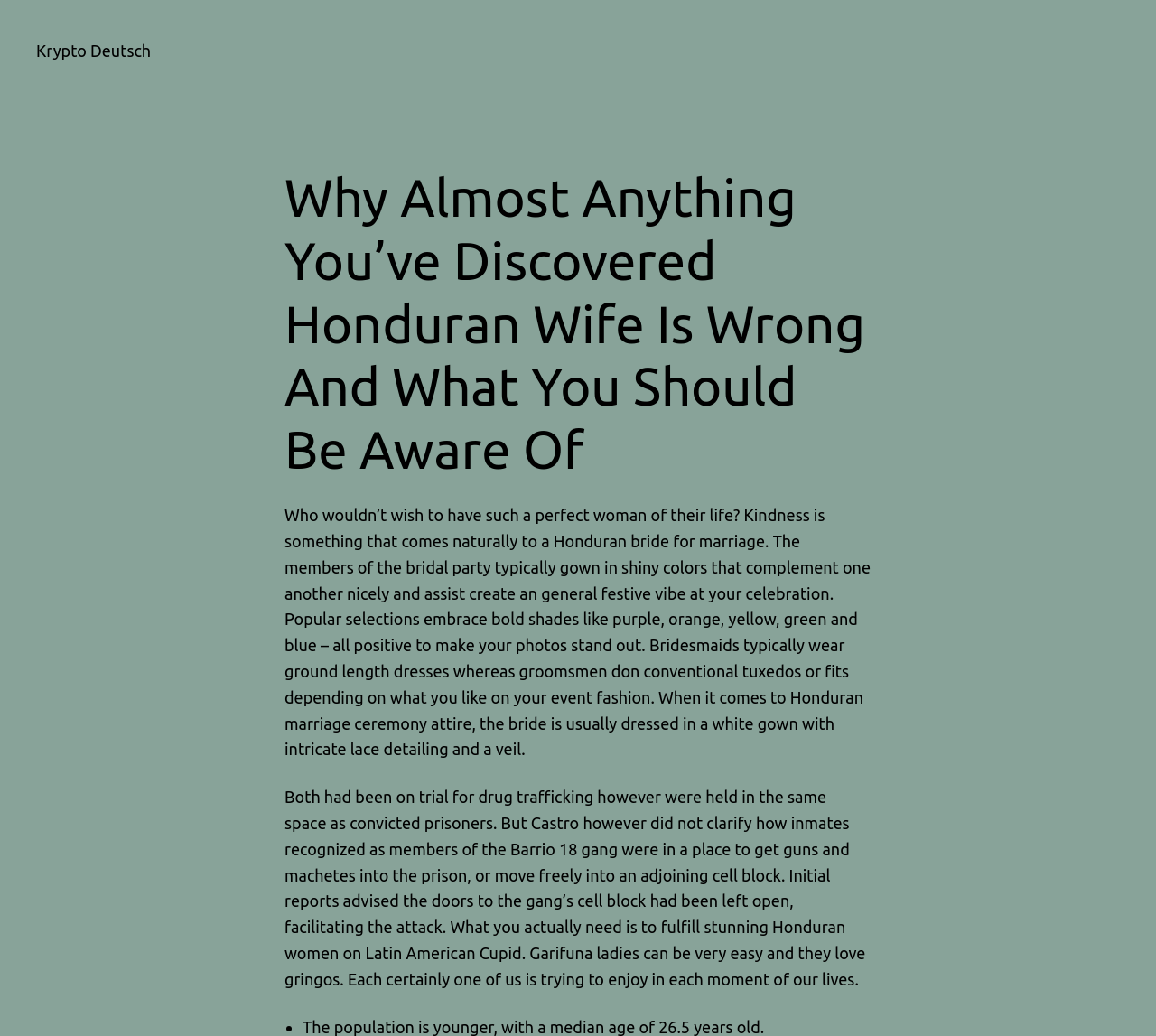Provide the bounding box coordinates of the HTML element described by the text: "Krypto Deutsch".

[0.031, 0.04, 0.131, 0.057]